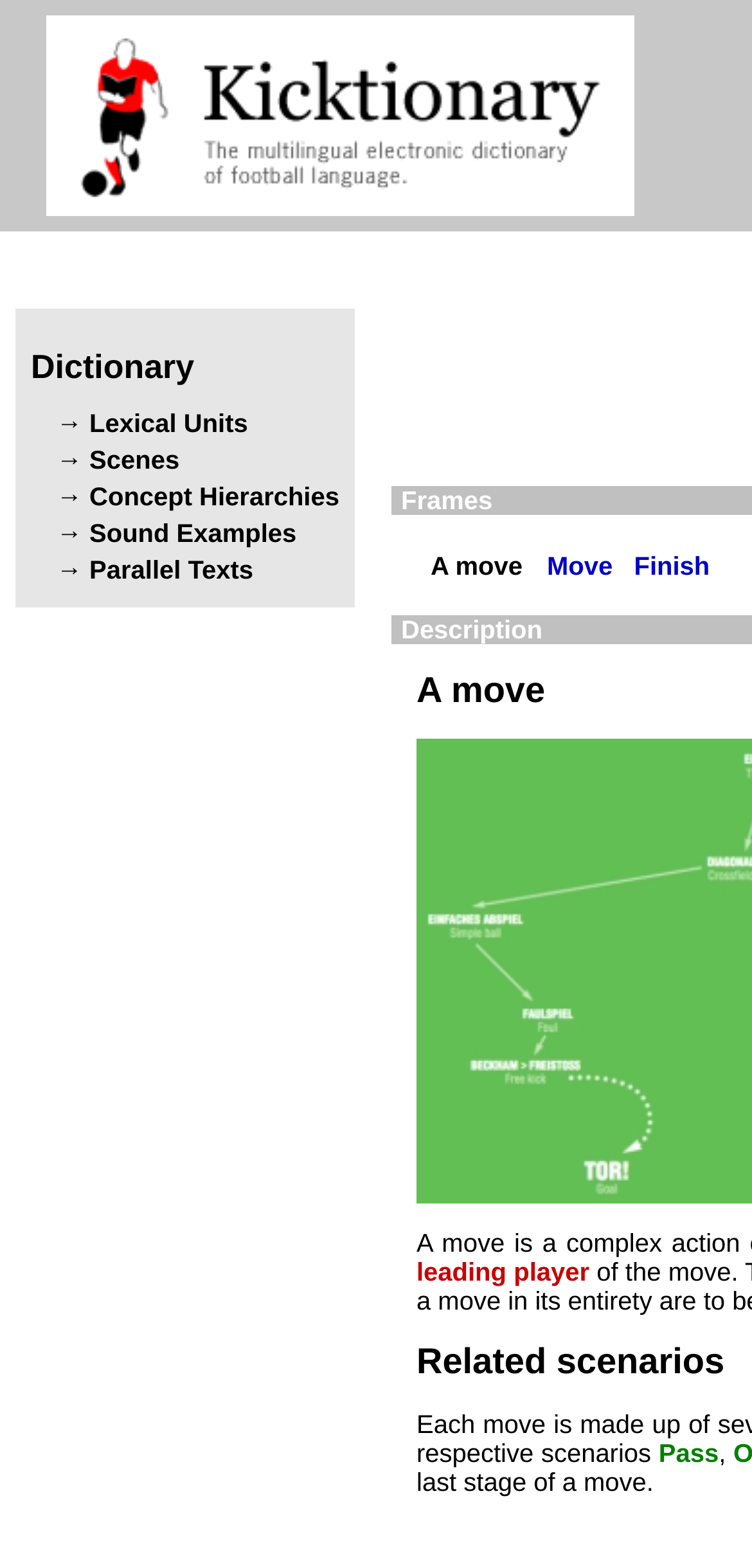Please pinpoint the bounding box coordinates for the region I should click to adhere to this instruction: "go to lexical units".

[0.041, 0.261, 0.451, 0.279]